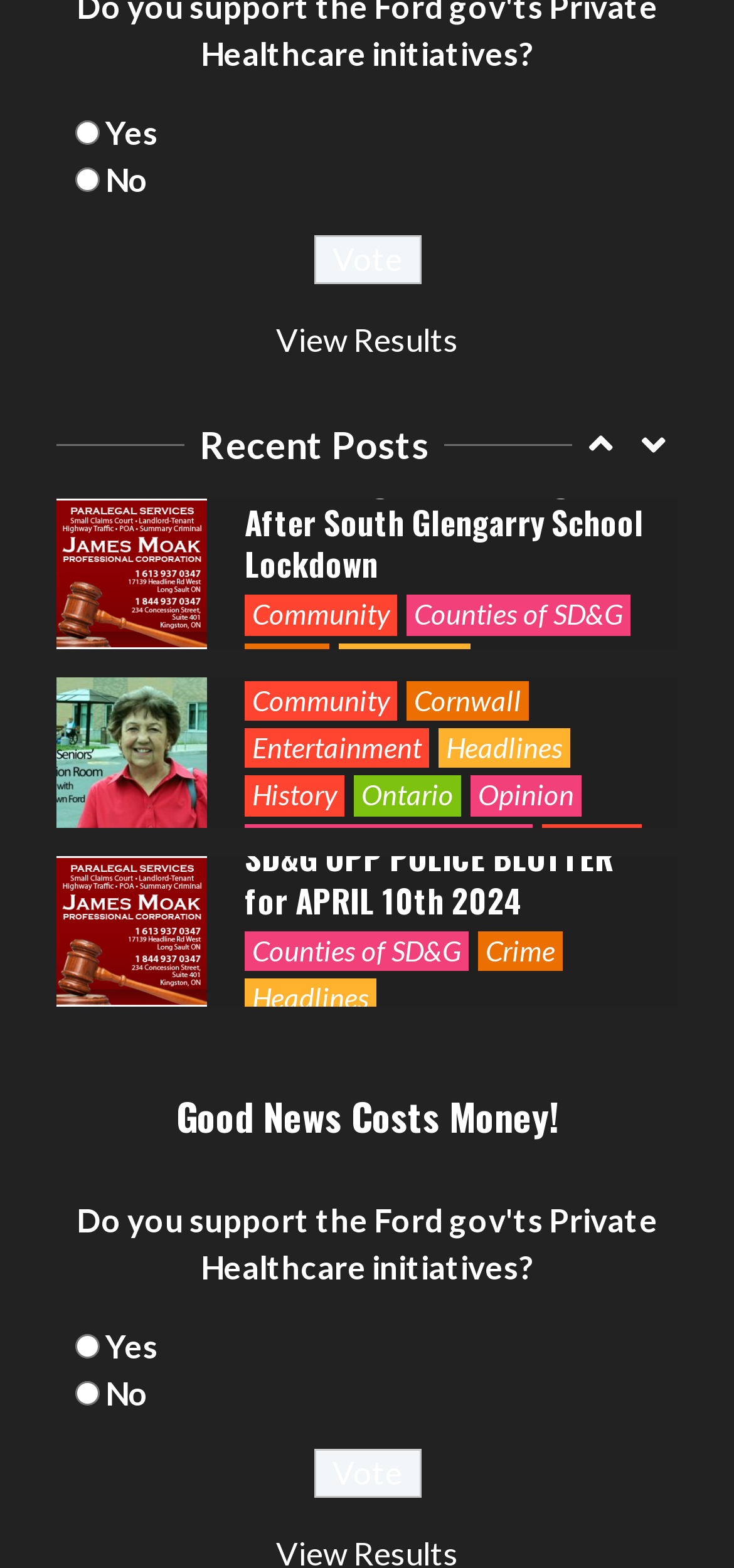Identify the bounding box coordinates of the clickable section necessary to follow the following instruction: "Check What's Going On". The coordinates should be presented as four float numbers from 0 to 1, i.e., [left, top, right, bottom].

[0.333, 0.243, 0.626, 0.269]